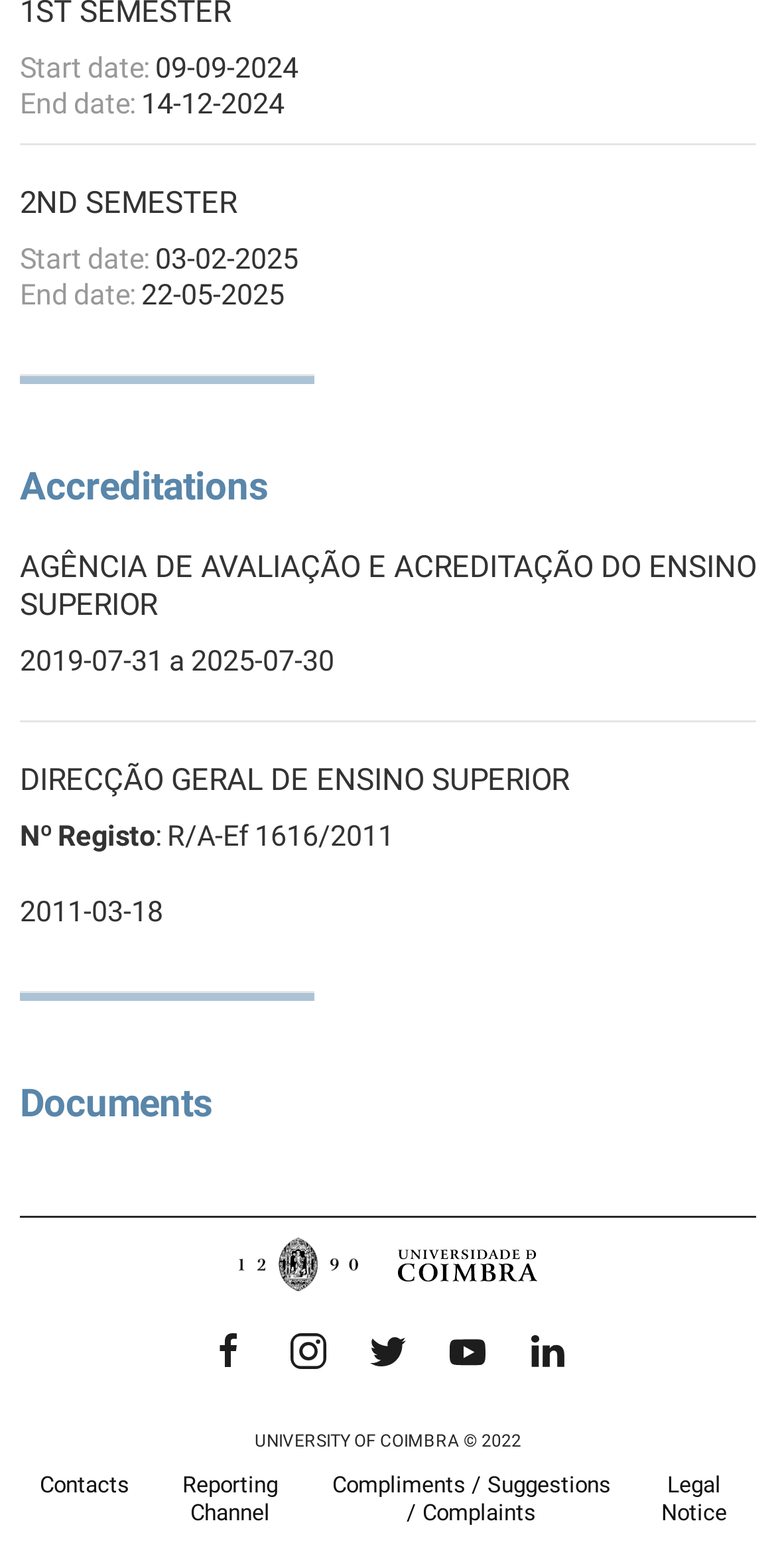Locate the bounding box coordinates of the area that needs to be clicked to fulfill the following instruction: "View accreditations". The coordinates should be in the format of four float numbers between 0 and 1, namely [left, top, right, bottom].

[0.026, 0.296, 0.974, 0.325]